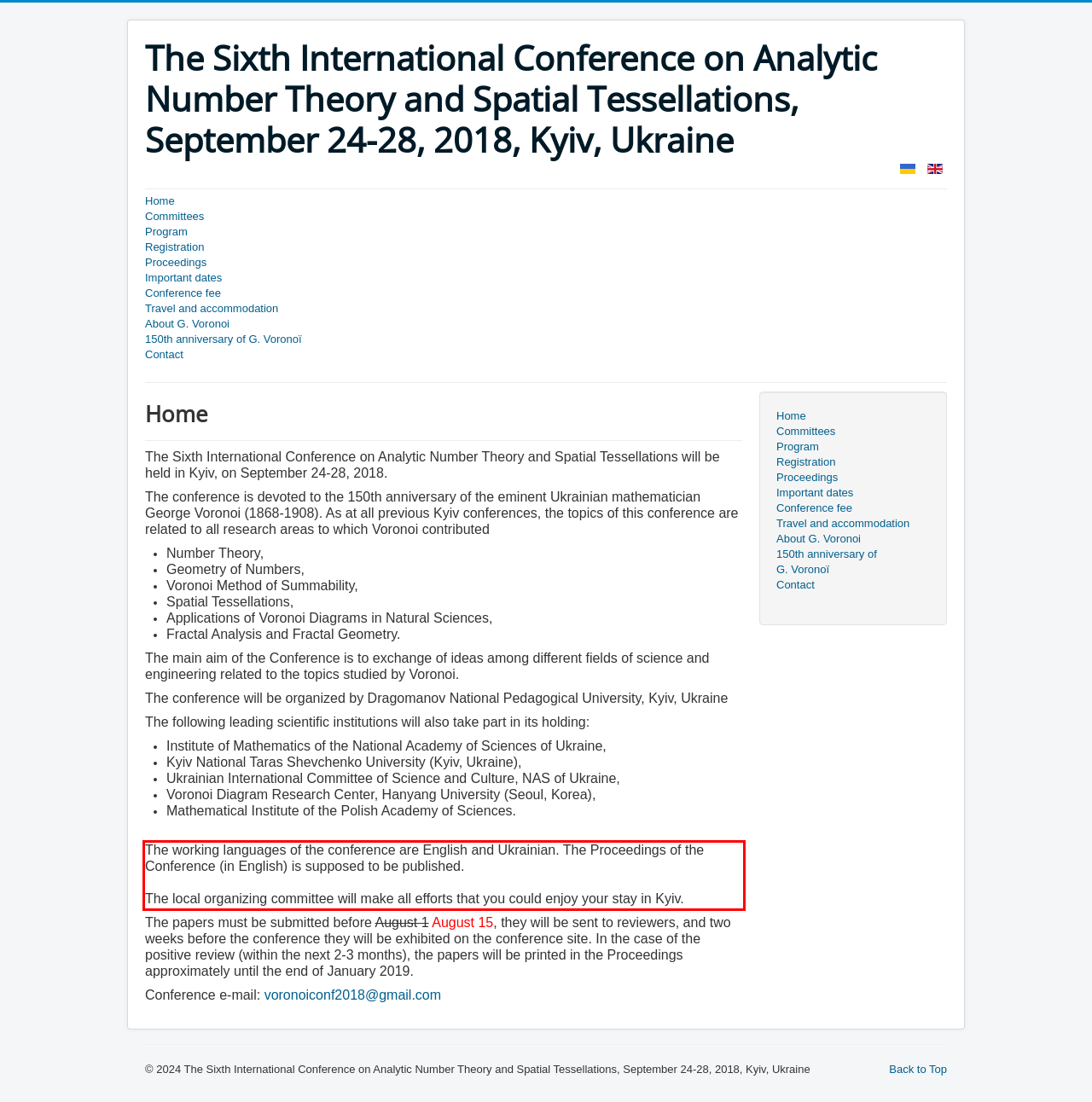Examine the webpage screenshot, find the red bounding box, and extract the text content within this marked area.

The working languages of the conference are English and Ukrainian. The Proceedings of the Conference (in English) is supposed to be published. The local organizing committee will make all efforts that you could enjoy your stay in Kyiv.